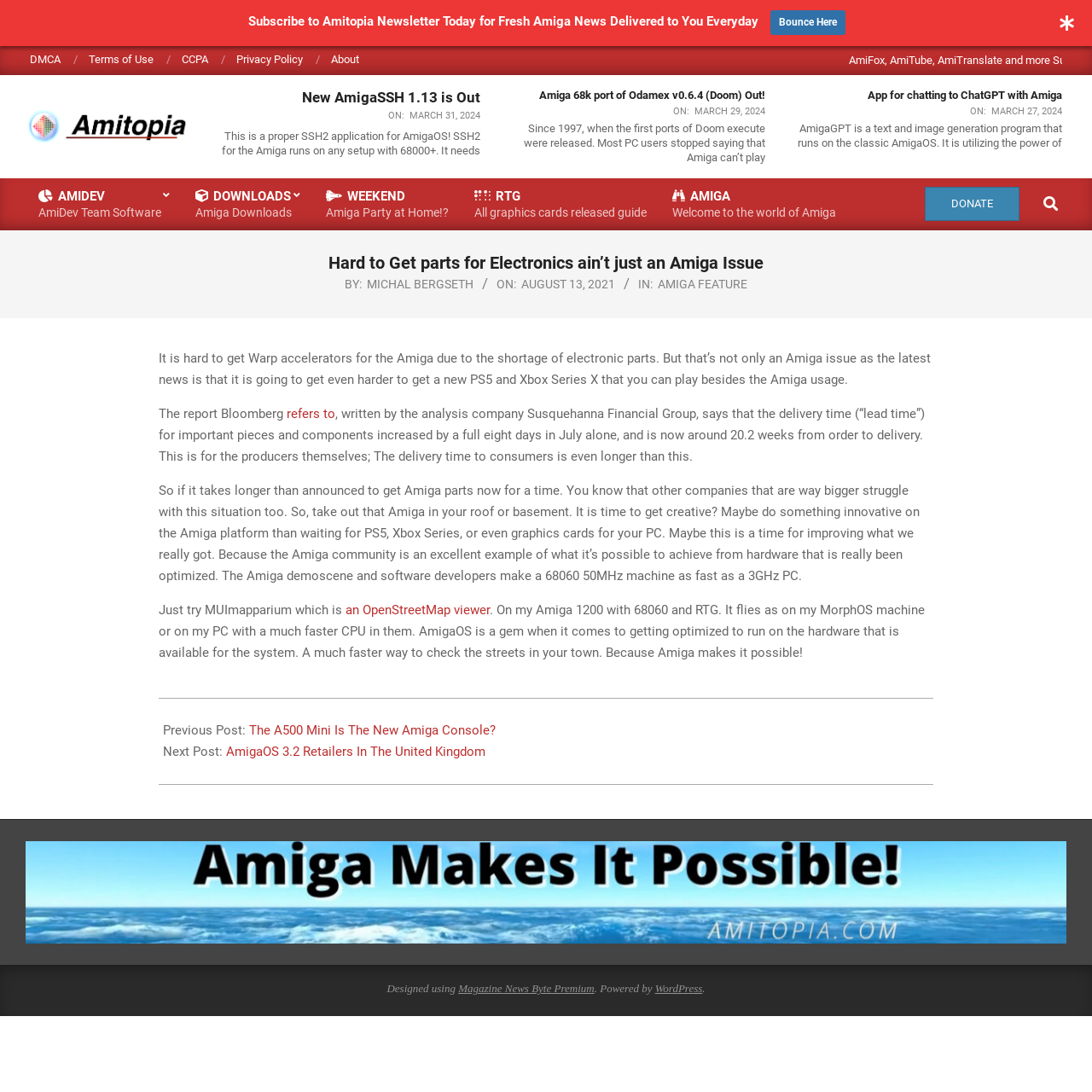Please identify the bounding box coordinates of the clickable area that will fulfill the following instruction: "Check the latest news about Amiga". The coordinates should be in the format of four float numbers between 0 and 1, i.e., [left, top, right, bottom].

[0.023, 0.23, 0.977, 0.251]